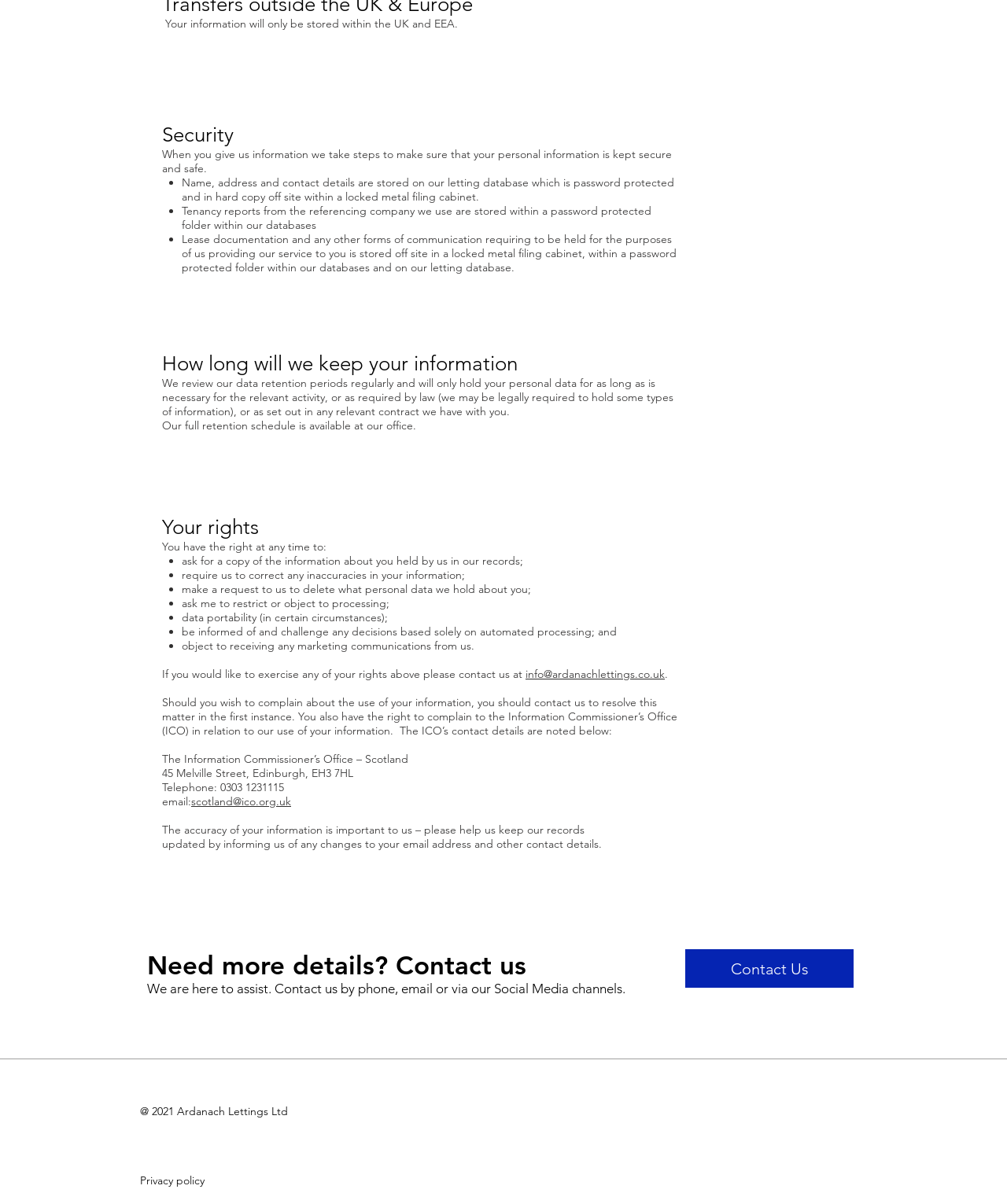Locate the bounding box coordinates of the element that should be clicked to execute the following instruction: "Click to contact us".

[0.68, 0.788, 0.848, 0.82]